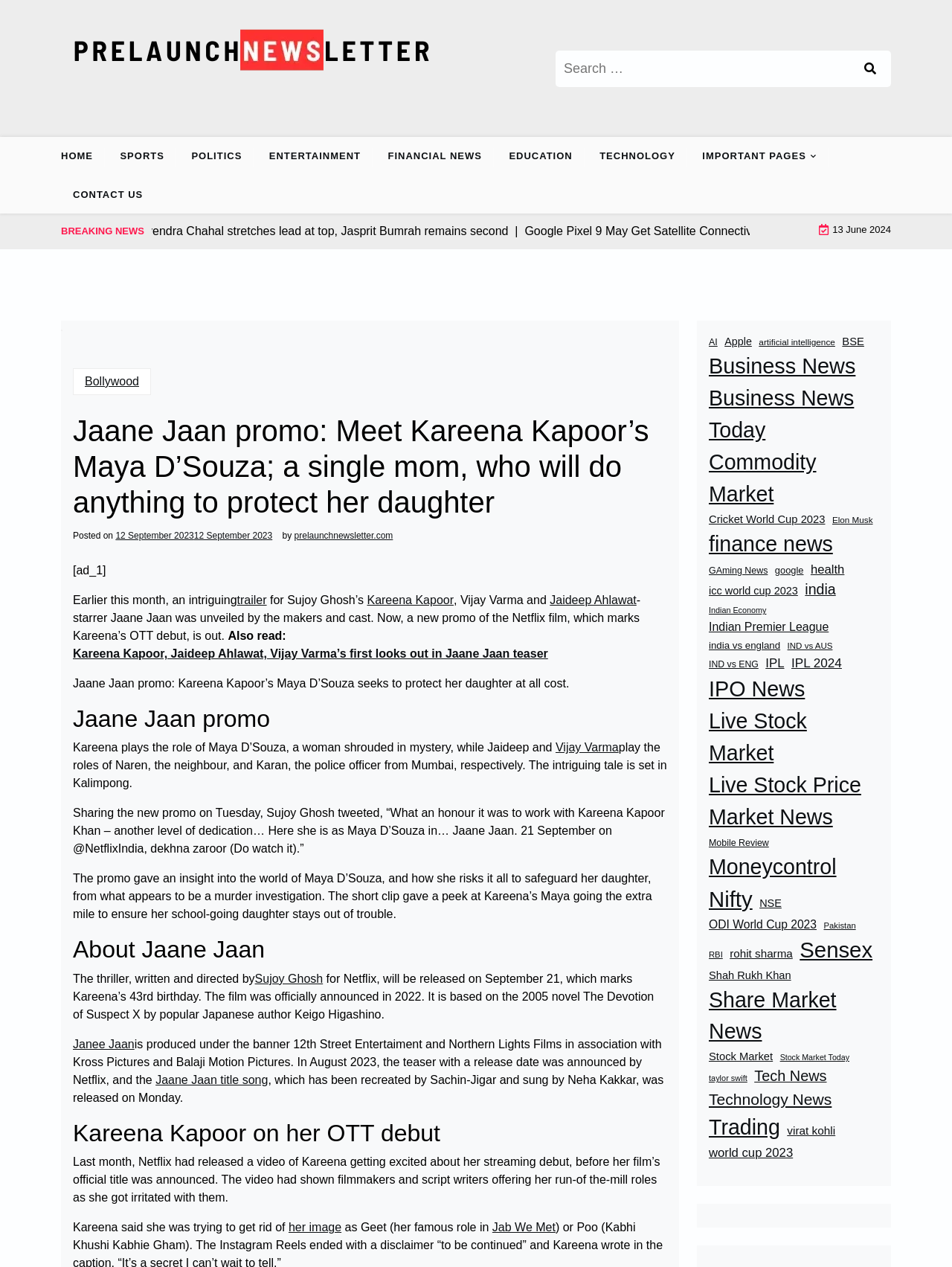Write an extensive caption that covers every aspect of the webpage.

The webpage is about the promo of the Netflix film "Jaane Jaan" starring Kareena Kapoor, Vijay Varma, and Jaideep Ahlawat. The page has a prominent heading "Jaane Jaan promo: Meet Kareena Kapoor’s Maya D’Souza; a single mom, who will do anything to protect her daughter" at the top. Below the heading, there is a search bar with a "Search" button on the right side. 

On the top navigation bar, there are links to various categories like "HOME", "SPORTS", "POLITICS", "ENTERTAINMENT", "FINANCIAL NEWS", "EDUCATION", "TECHNOLOGY", and "IMPORTANT PAGES". 

The main content of the page is divided into sections. The first section has a heading "BREAKING NEWS" and features a news article about Google Pixel 9 possibly getting satellite connectivity. 

The next section is about the "Jaane Jaan" promo, which includes a figure with a caption describing the promo. The article discusses the plot of the film, the characters played by Kareena Kapoor, Vijay Varma, and Jaideep Ahlawat, and the release date of the film on Netflix. 

There are also sections about the director Sujoy Ghosh, the production companies involved, and Kareena Kapoor's OTT debut. The page also features links to related news articles and other topics like business news, cricket, and health.